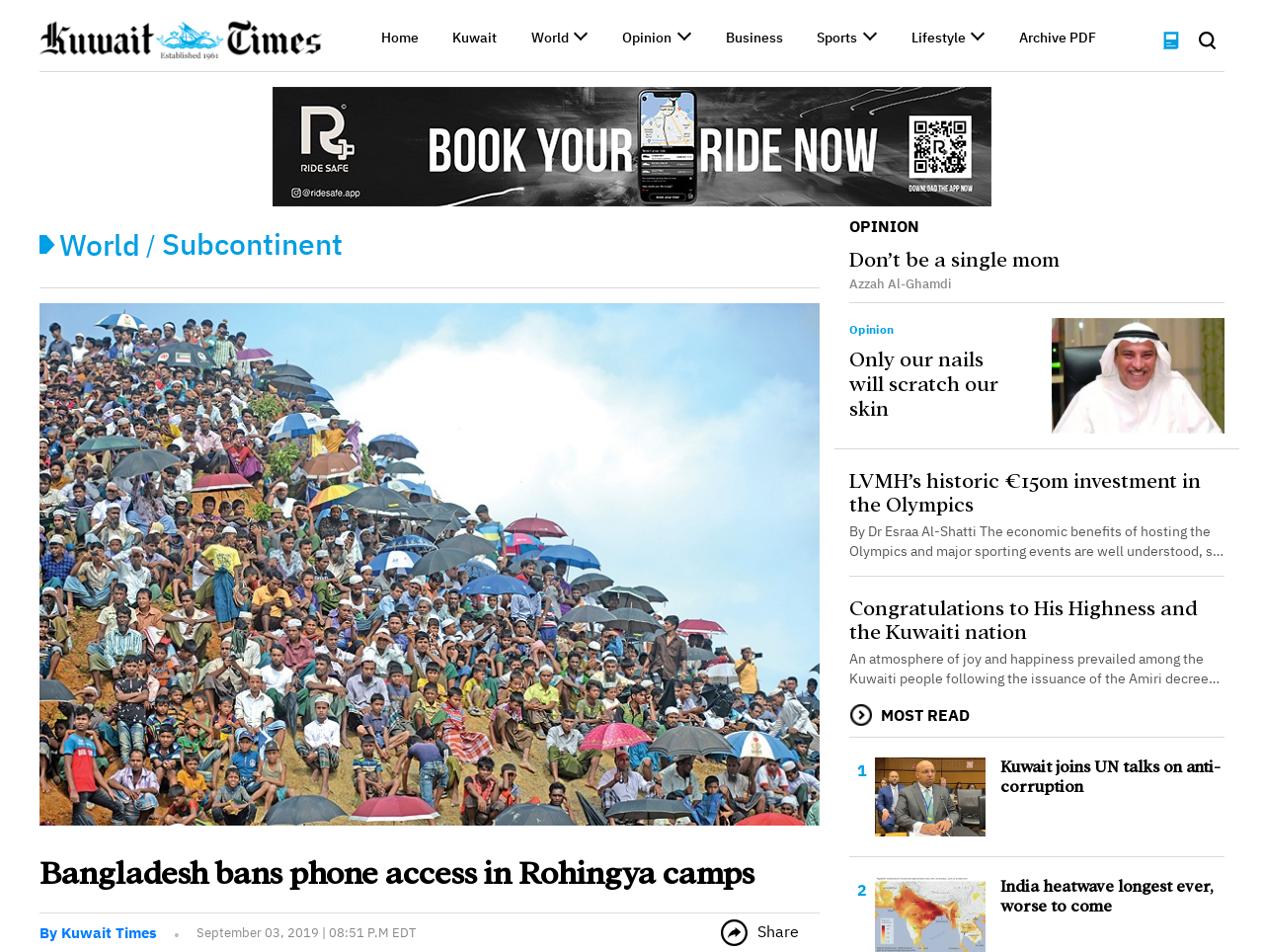Determine the bounding box coordinates for the element that should be clicked to follow this instruction: "Read the Bangladesh bans phone access in Rohingya camps article". The coordinates should be given as four float numbers between 0 and 1, in the format [left, top, right, bottom].

[0.031, 0.888, 0.648, 0.938]